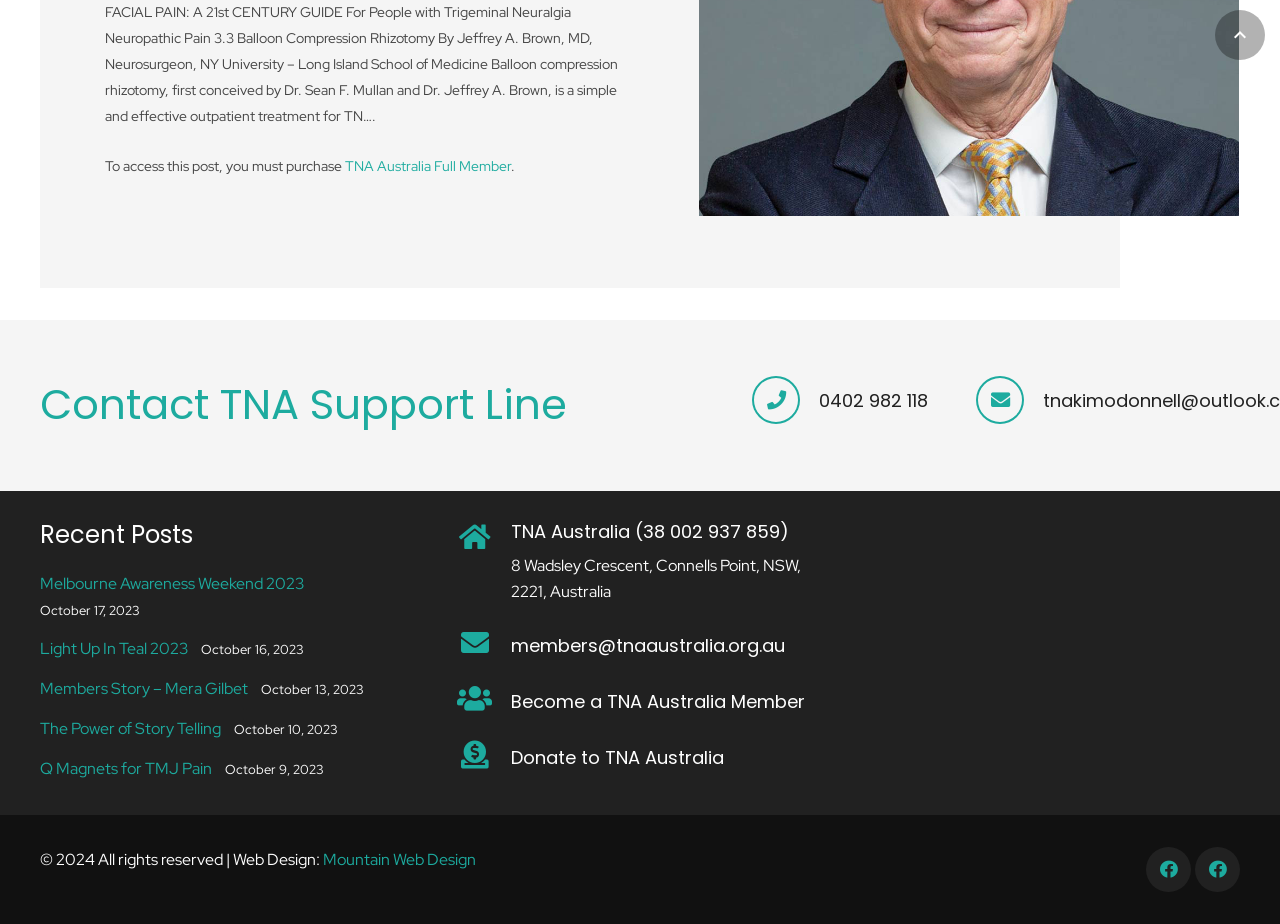Please determine the bounding box of the UI element that matches this description: parent_node: members@tnaaustralia.org.au aria-label="members@tnaaustralia.org.au". The coordinates should be given as (top-left x, top-left y, bottom-right x, bottom-right y), with all values between 0 and 1.

[0.359, 0.681, 0.399, 0.716]